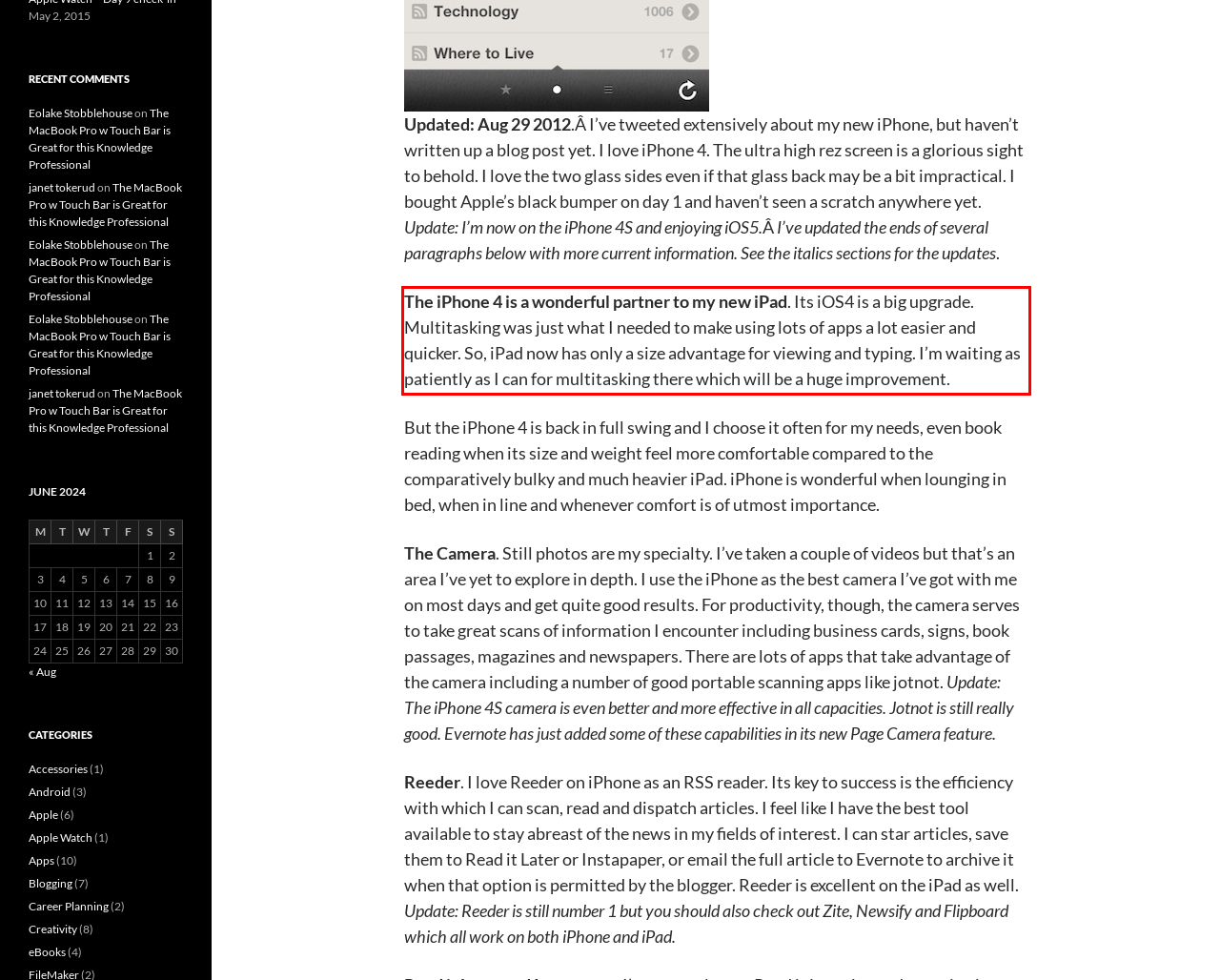Please analyze the screenshot of a webpage and extract the text content within the red bounding box using OCR.

The iPhone 4 is a wonderful partner to my new iPad. Its iOS4 is a big upgrade. Multitasking was just what I needed to make using lots of apps a lot easier and quicker. So, iPad now has only a size advantage for viewing and typing. I’m waiting as patiently as I can for multitasking there which will be a huge improvement.